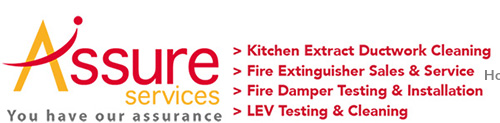Explain the content of the image in detail.

The image features the logo of Assure Services, prominently displaying their brand name in a vibrant design. The word "Assure" is highlighted in red, with "services" in a complementary gray, emphasizing their professional expertise. Beneath the logo, a tagline reads "You have our assurance," reinforcing their commitment to quality and reliability. Accompanying the logo are several service offerings listed succinctly, indicating areas of expertise such as "Kitchen Extract Ductwork Cleaning," "Fire Extinguisher Sales & Service," "Fire Damper Testing & Installation," and "LEV Testing & Cleaning." This concise presentation effectively communicates the range of services provided by Assure Services, emphasizing their focus on safety and maintenance within the industry.